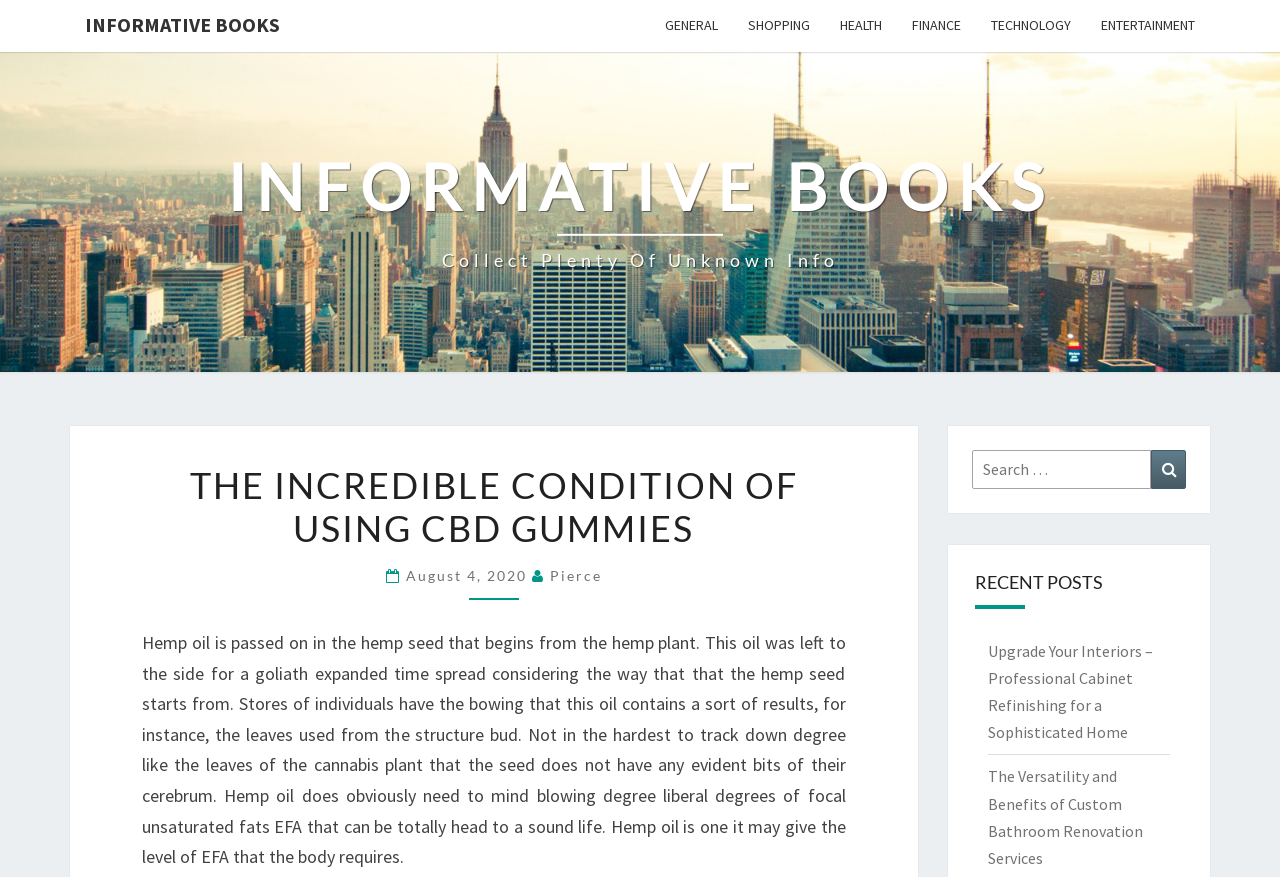Give a one-word or one-phrase response to the question:
What is the purpose of the search box?

To search for information